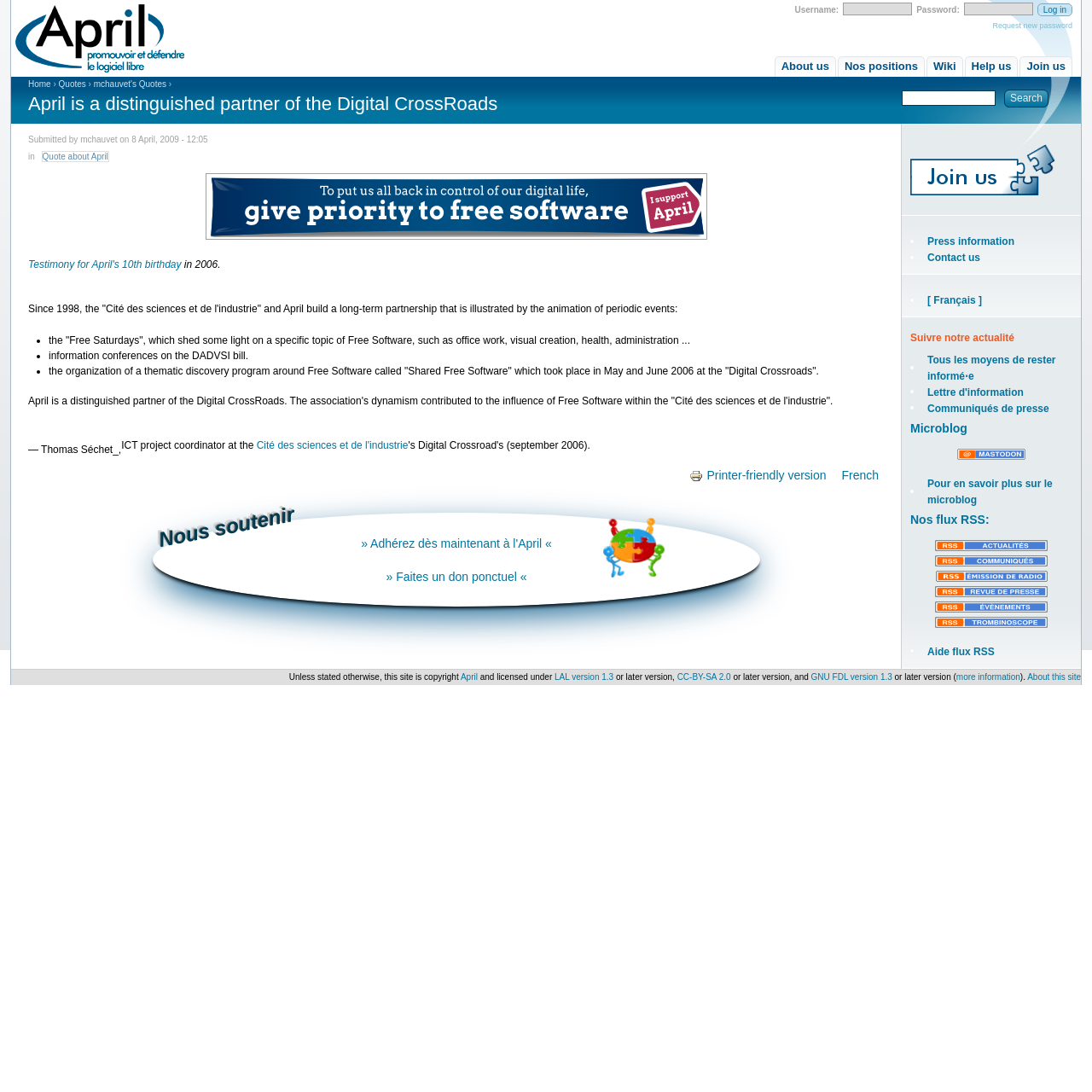Please identify the webpage's heading and generate its text content.

April is a distinguished partner of the Digital CrossRoads